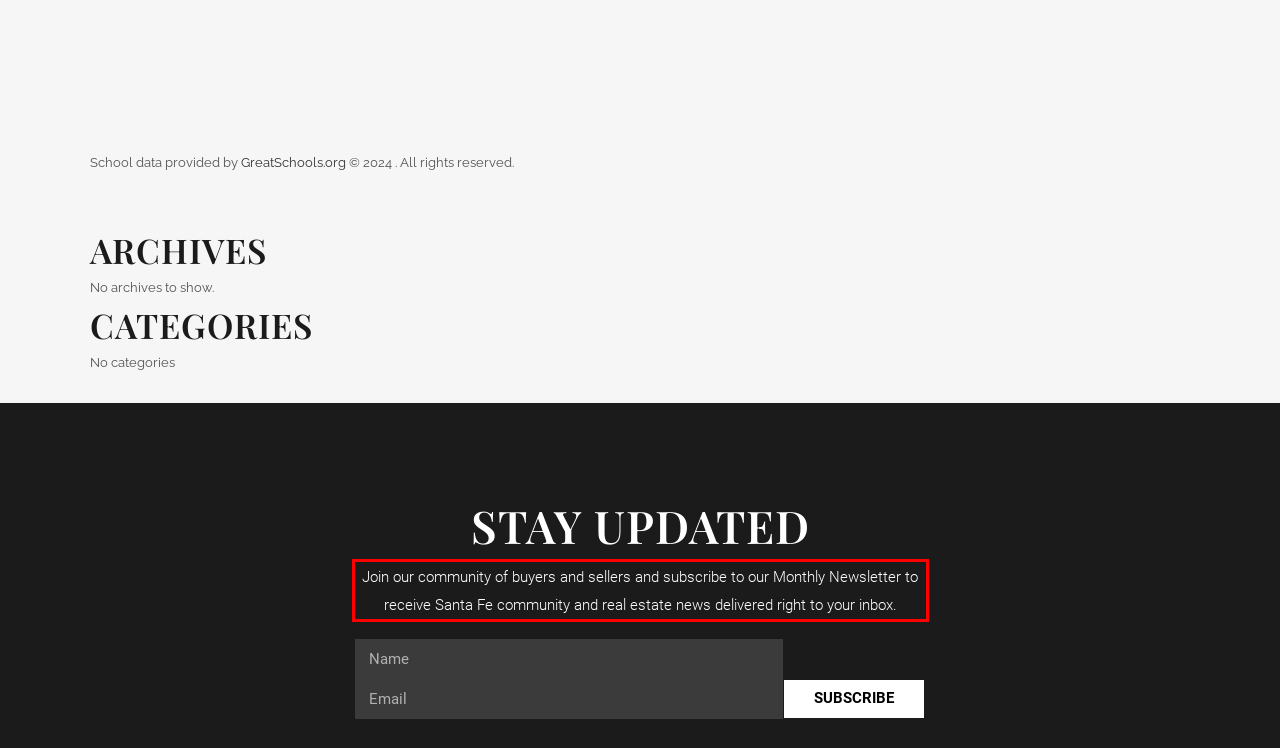You are given a screenshot with a red rectangle. Identify and extract the text within this red bounding box using OCR.

Join our community of buyers and sellers and subscribe to our Monthly Newsletter to receive Santa Fe community and real estate news delivered right to your inbox.